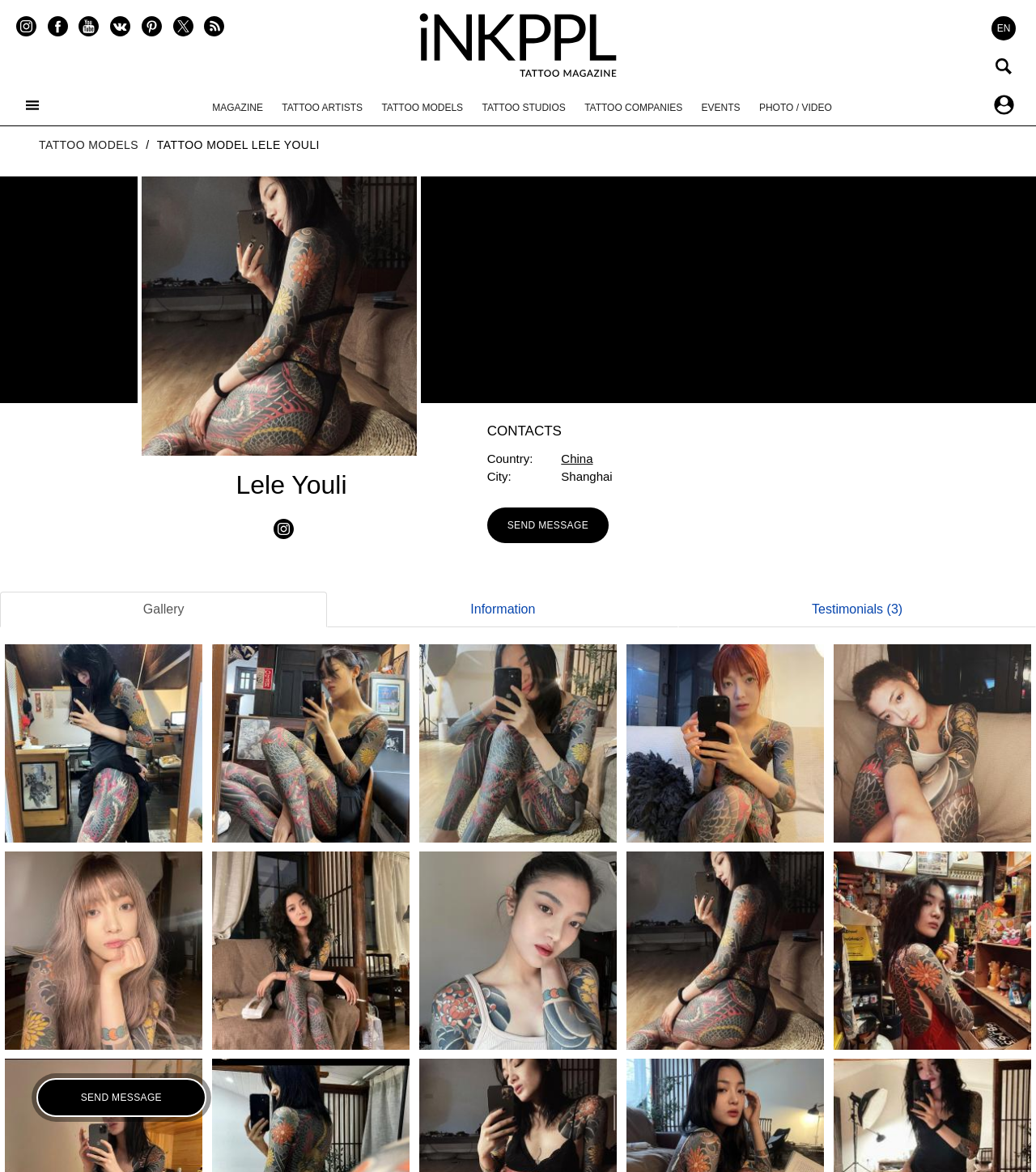Answer the question below in one word or phrase:
What social media platforms are available for the tattoo model?

Instagram, Facebook, Twitter, YouTube, VK, Pinterest